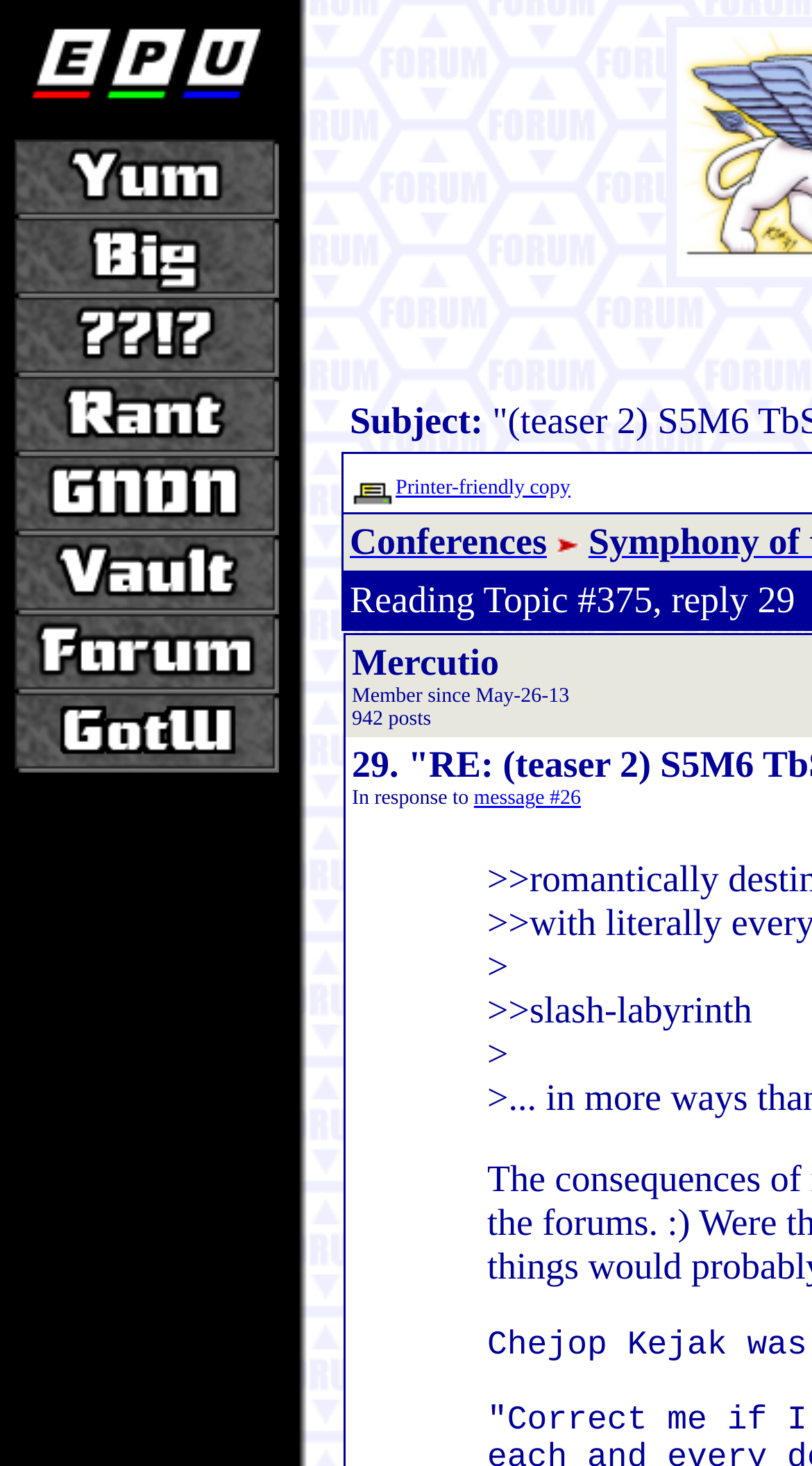How many images are associated with the link 'EPU Foyer'?
Please provide a single word or phrase answer based on the image.

1